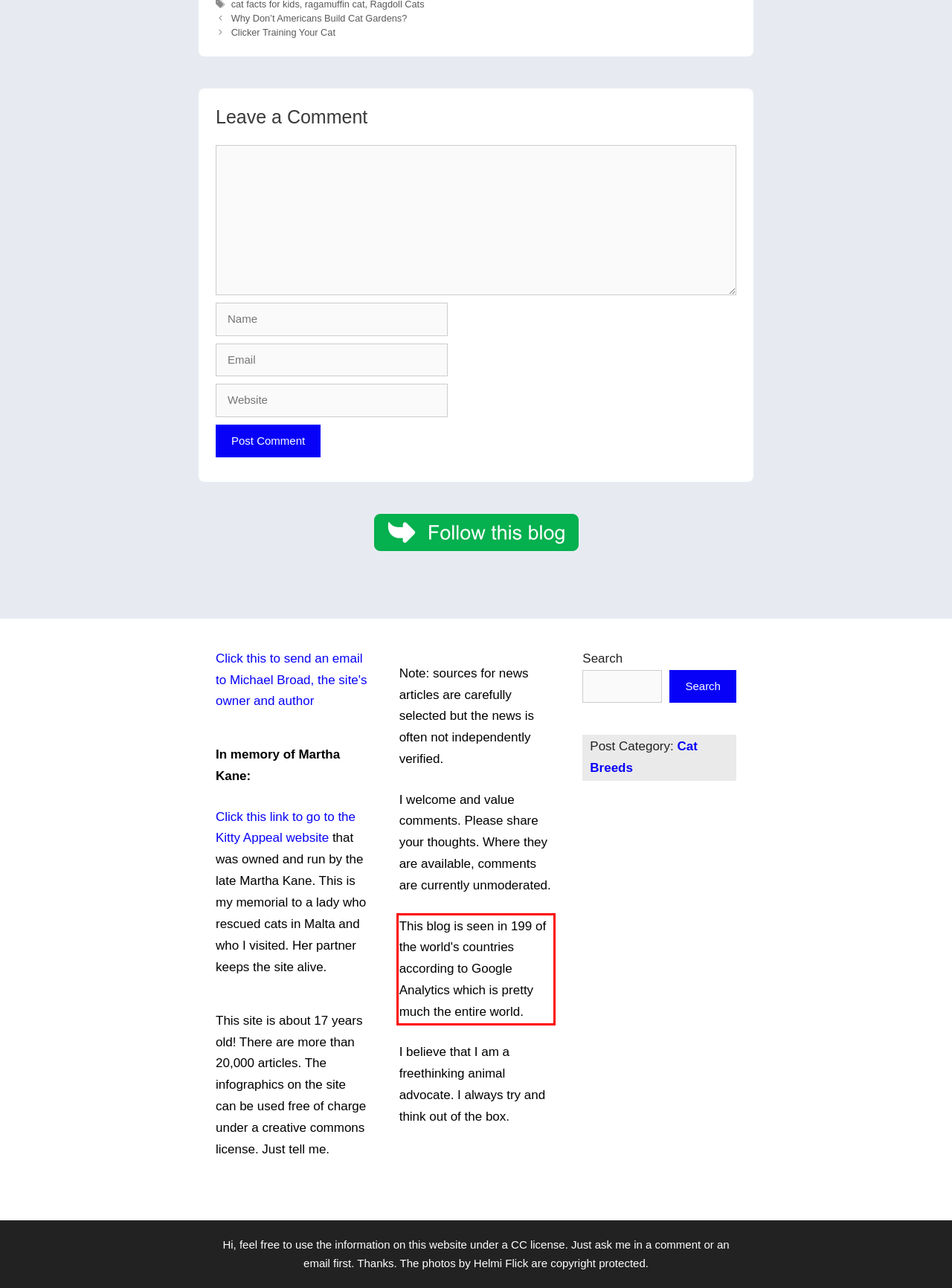The screenshot you have been given contains a UI element surrounded by a red rectangle. Use OCR to read and extract the text inside this red rectangle.

This blog is seen in 199 of the world's countries according to Google Analytics which is pretty much the entire world.